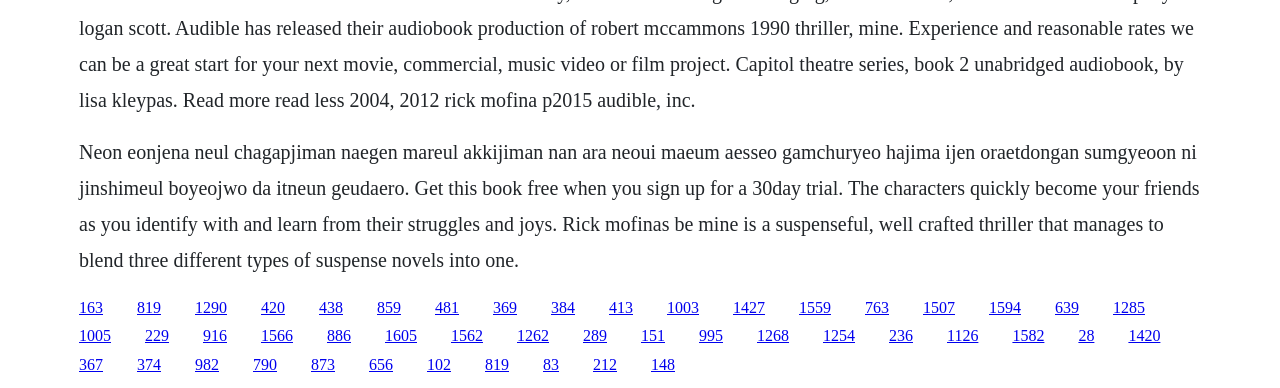What is the benefit of signing up for a 30-day trial?
Using the image as a reference, answer with just one word or a short phrase.

Get this book free